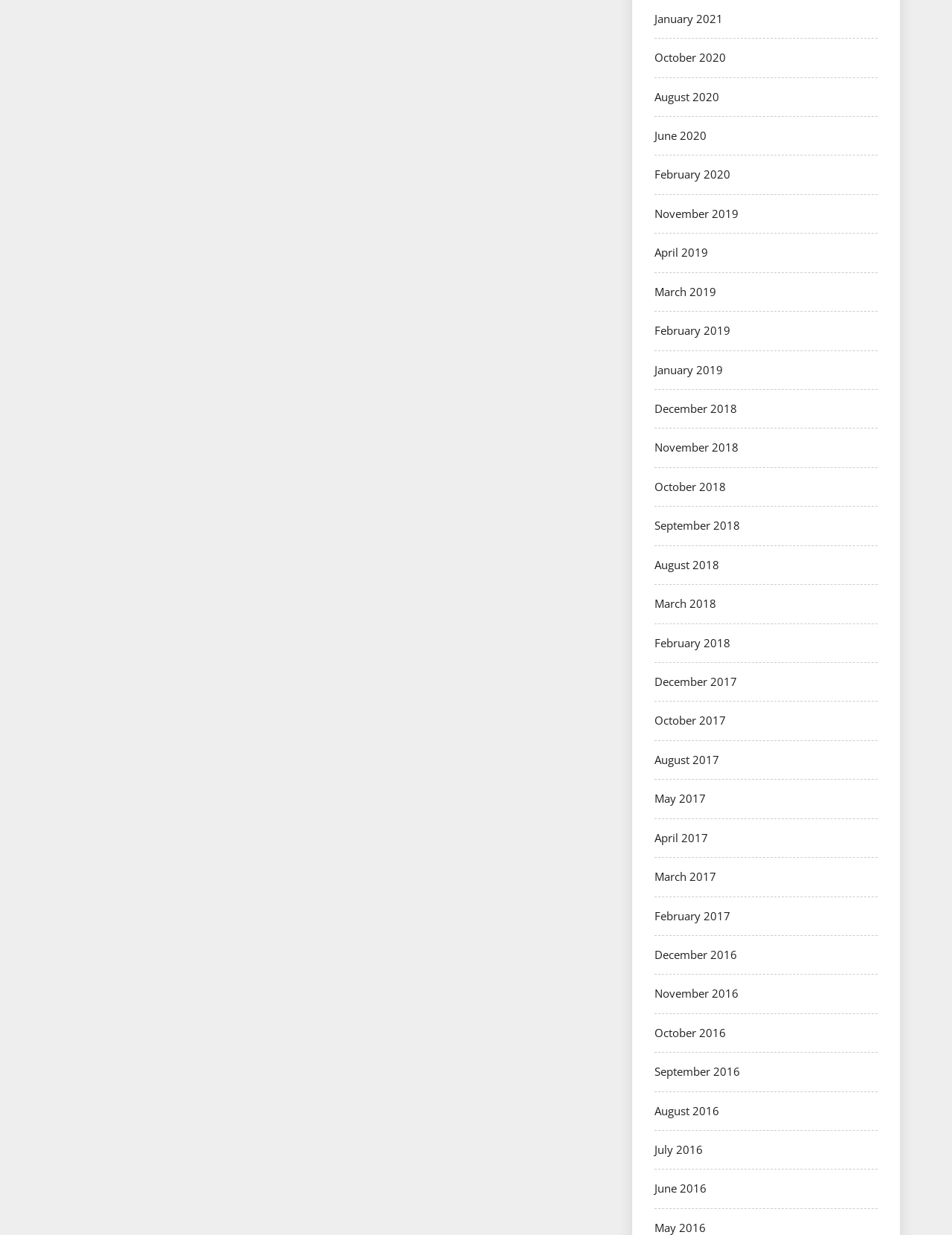Provide a brief response using a word or short phrase to this question:
What is the earliest month listed?

May 2016